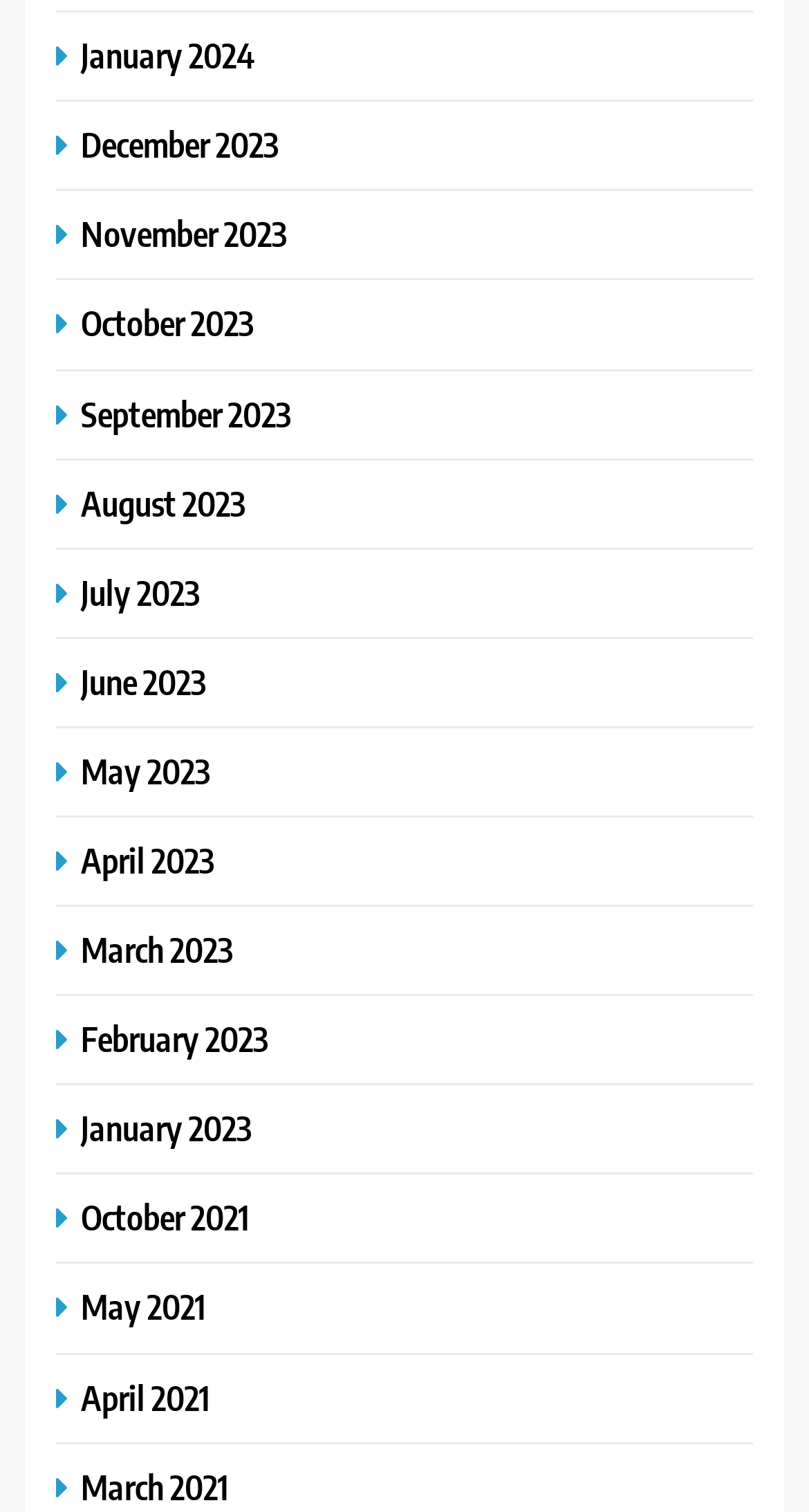Determine the bounding box coordinates of the section to be clicked to follow the instruction: "Check October 2021". The coordinates should be given as four float numbers between 0 and 1, formatted as [left, top, right, bottom].

[0.069, 0.791, 0.321, 0.82]